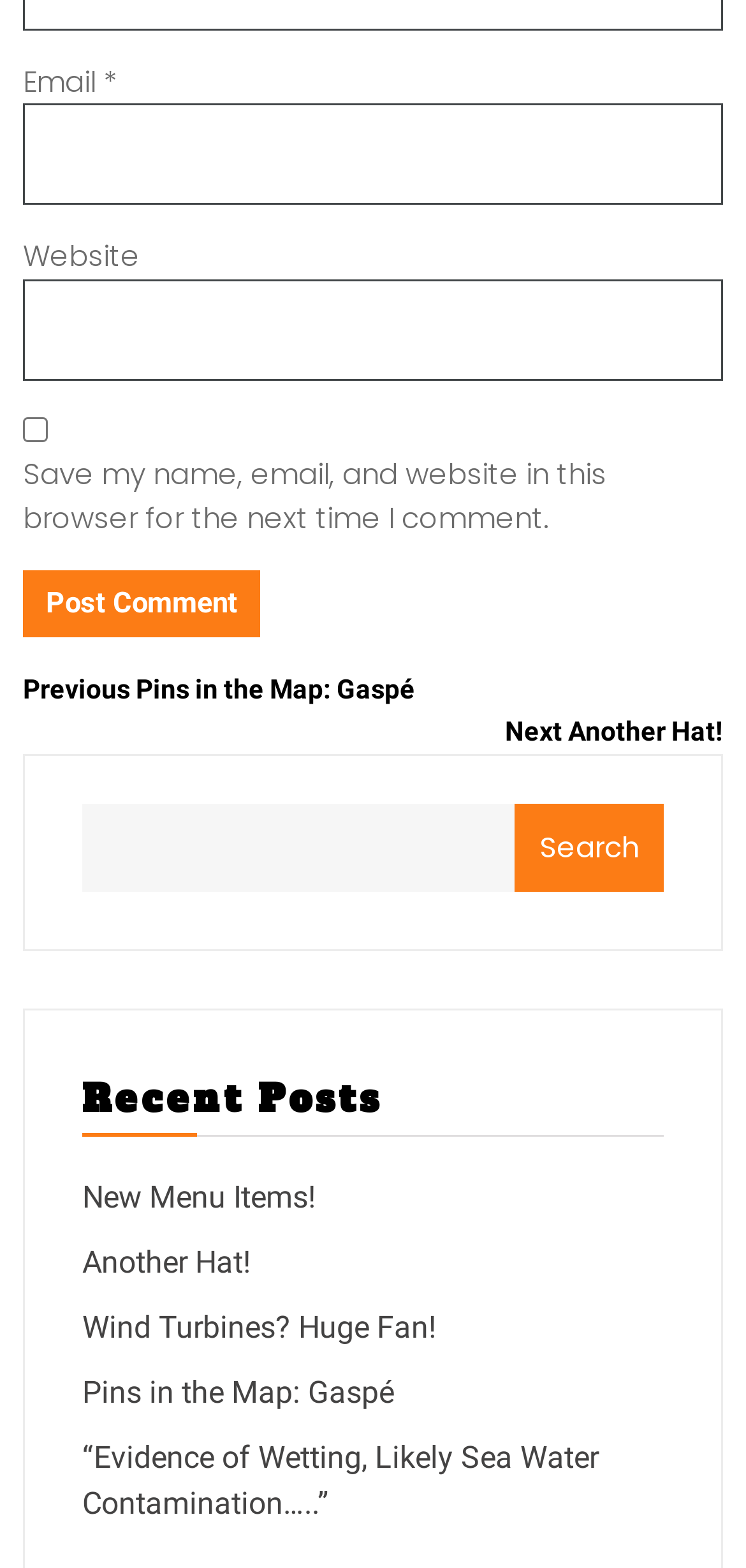Respond with a single word or phrase to the following question:
What is the function of the button with the text 'Post Comment'?

Submit comment